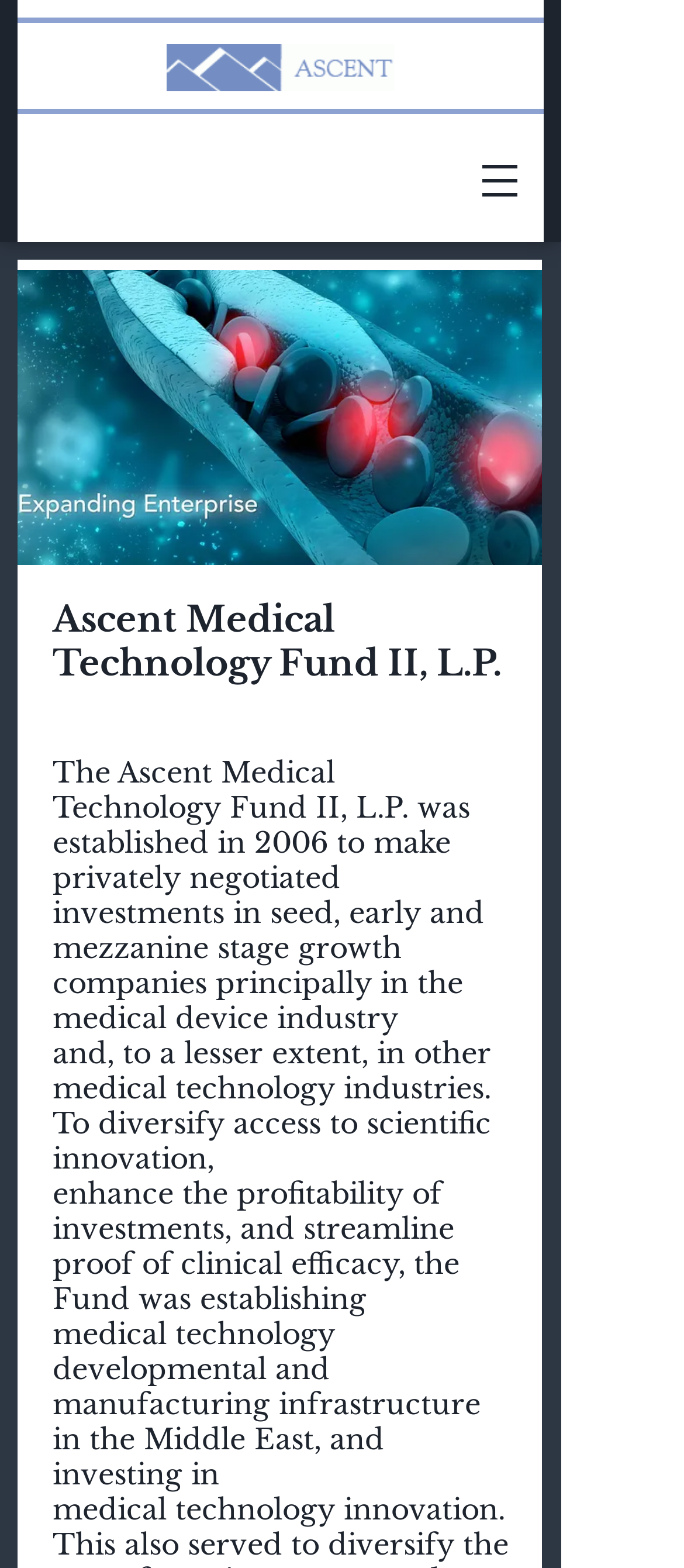What is the name of the fund?
Refer to the image and give a detailed answer to the query.

I determined the answer by looking at the StaticText element with the text 'Ascent Medical Technology Fund II, L.P.' which is likely to be the name of the fund.